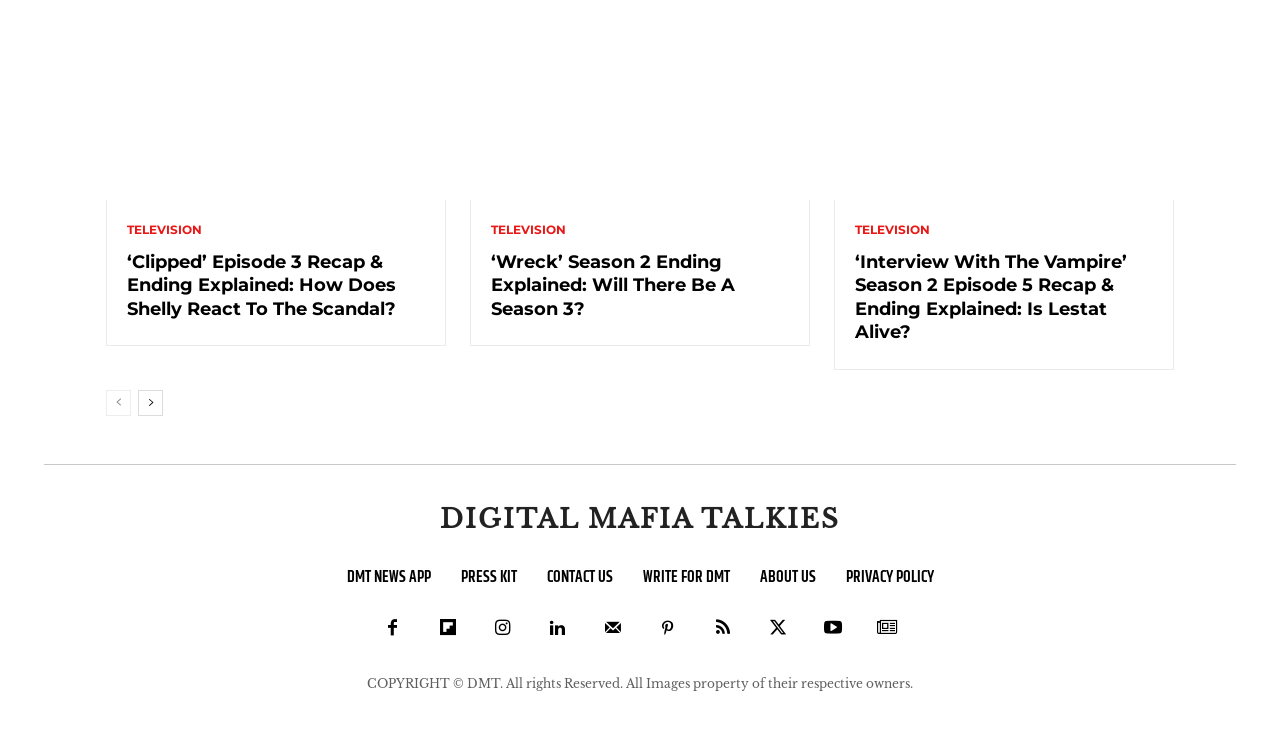Show the bounding box coordinates of the element that should be clicked to complete the task: "View the news app".

[0.271, 0.765, 0.336, 0.806]